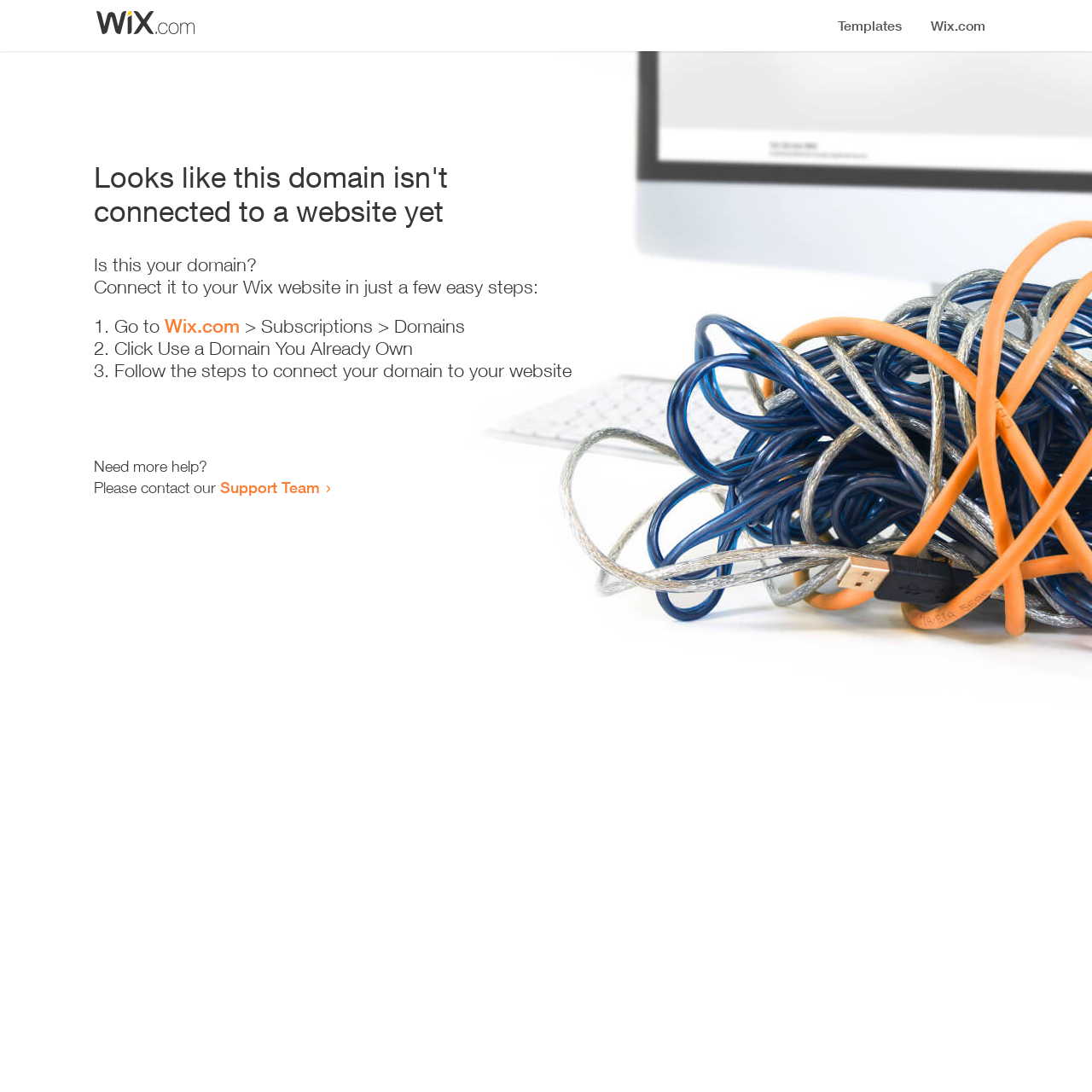Where can I get more help?
Give a detailed response to the question by analyzing the screenshot.

The webpage provides a link to the 'Support Team' at the bottom, which suggests that users can contact the Support Team for more help or assistance.